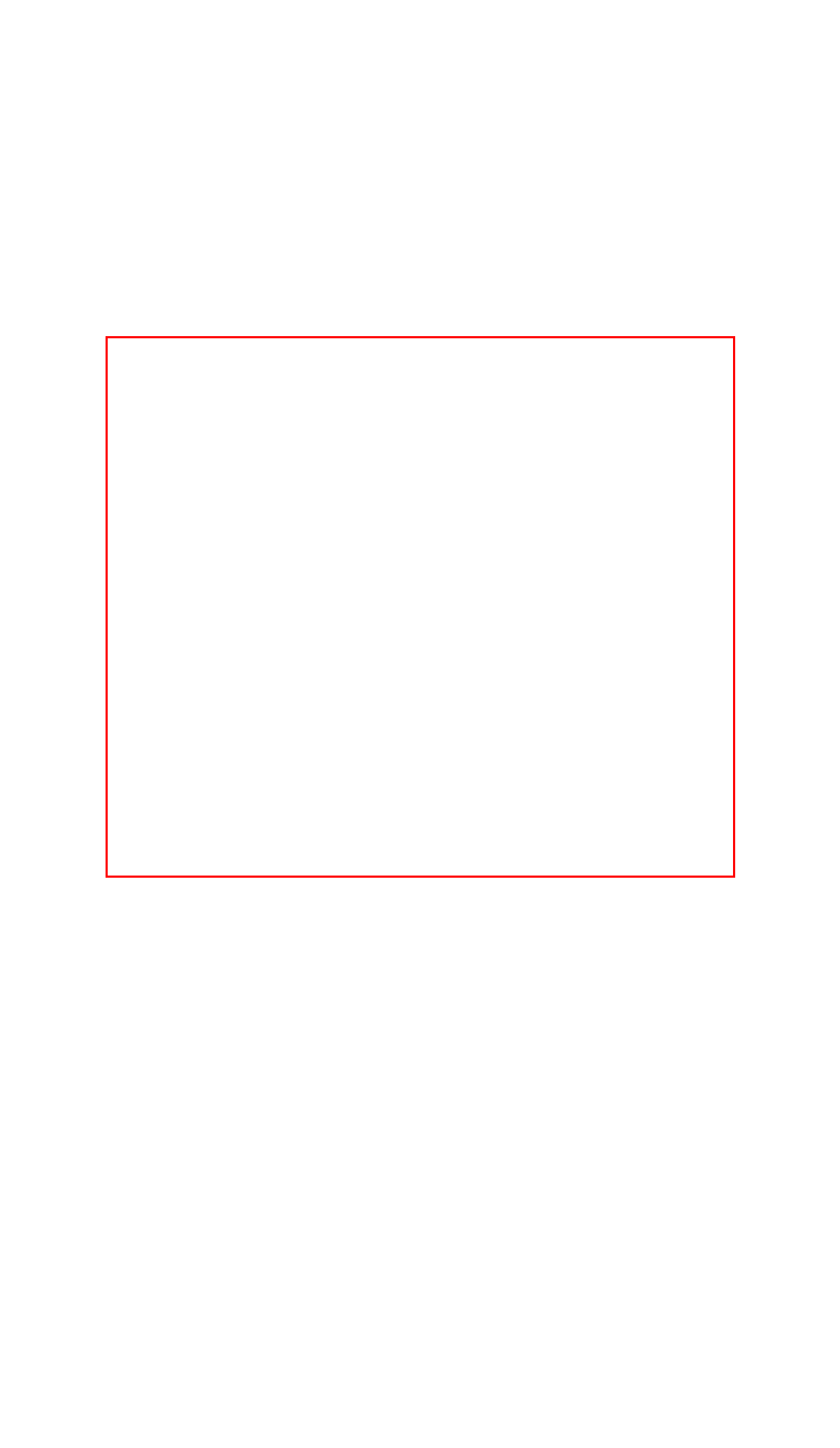Using the provided webpage screenshot, recognize the text content in the area marked by the red bounding box.

If you're noticing a loss in gas mileage, or reduced power from your car, it's time for a tune-up. Other signs include an engine running "rough," engine stalls when stopping or in park, engine "knocking" while accelerating or additional engine noises after the ignition is turned off, and of course, when the check-engine light or service-engine light is on.